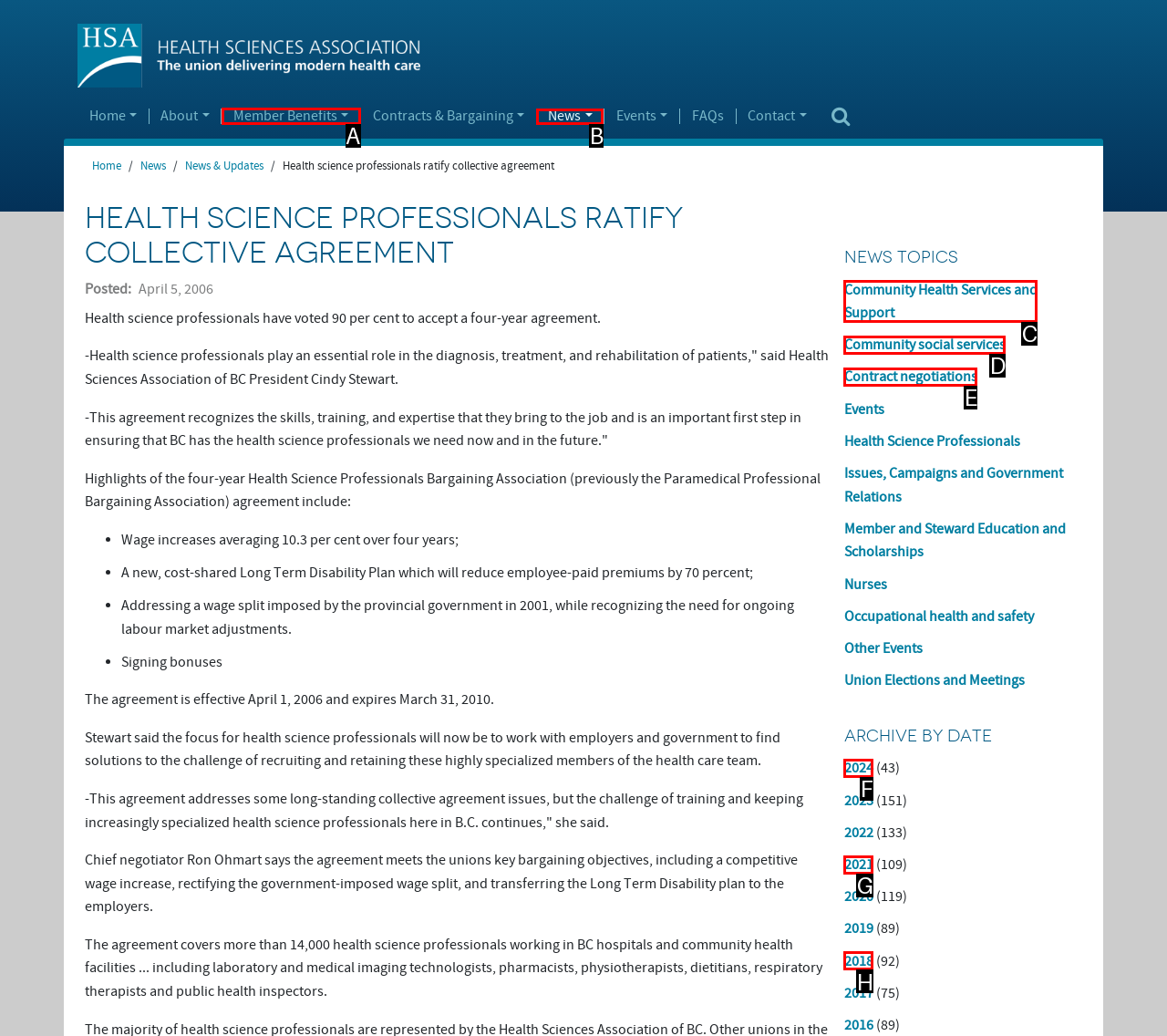Select the appropriate HTML element to click for the following task: Click the 'News' link
Answer with the letter of the selected option from the given choices directly.

B